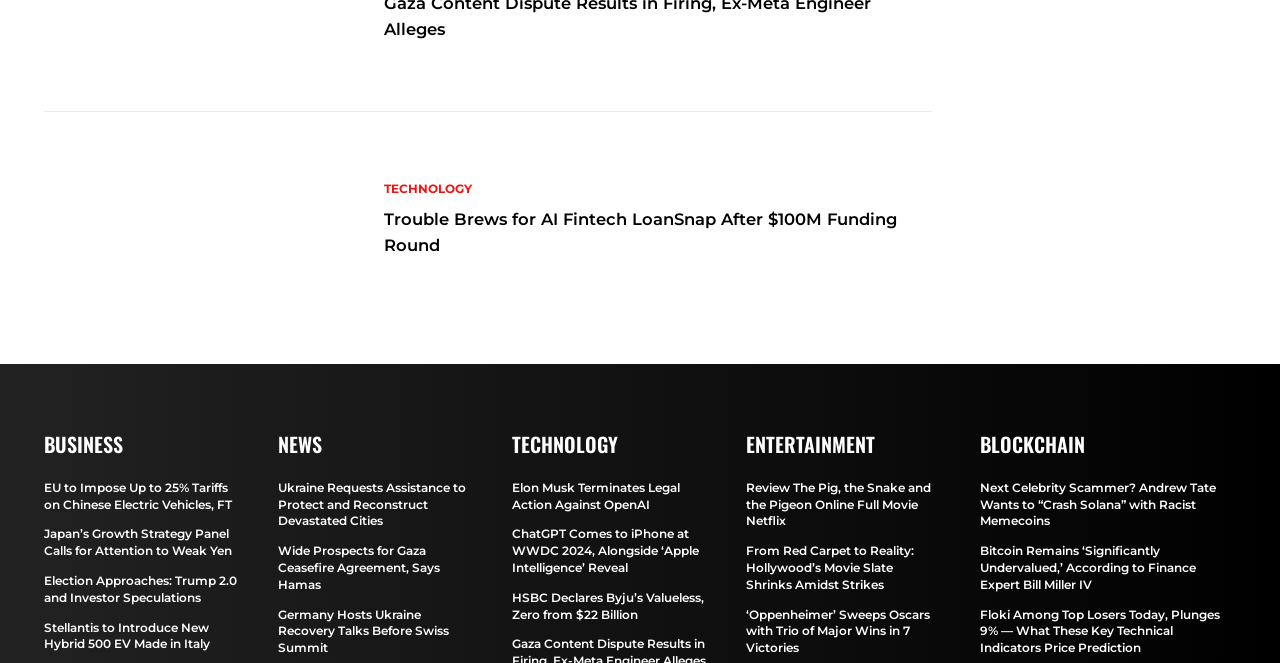Determine the bounding box coordinates for the clickable element to execute this instruction: "Learn about EU to Impose Up to 25% Tariffs on Chinese Electric Vehicles". Provide the coordinates as four float numbers between 0 and 1, i.e., [left, top, right, bottom].

[0.034, 0.724, 0.181, 0.772]